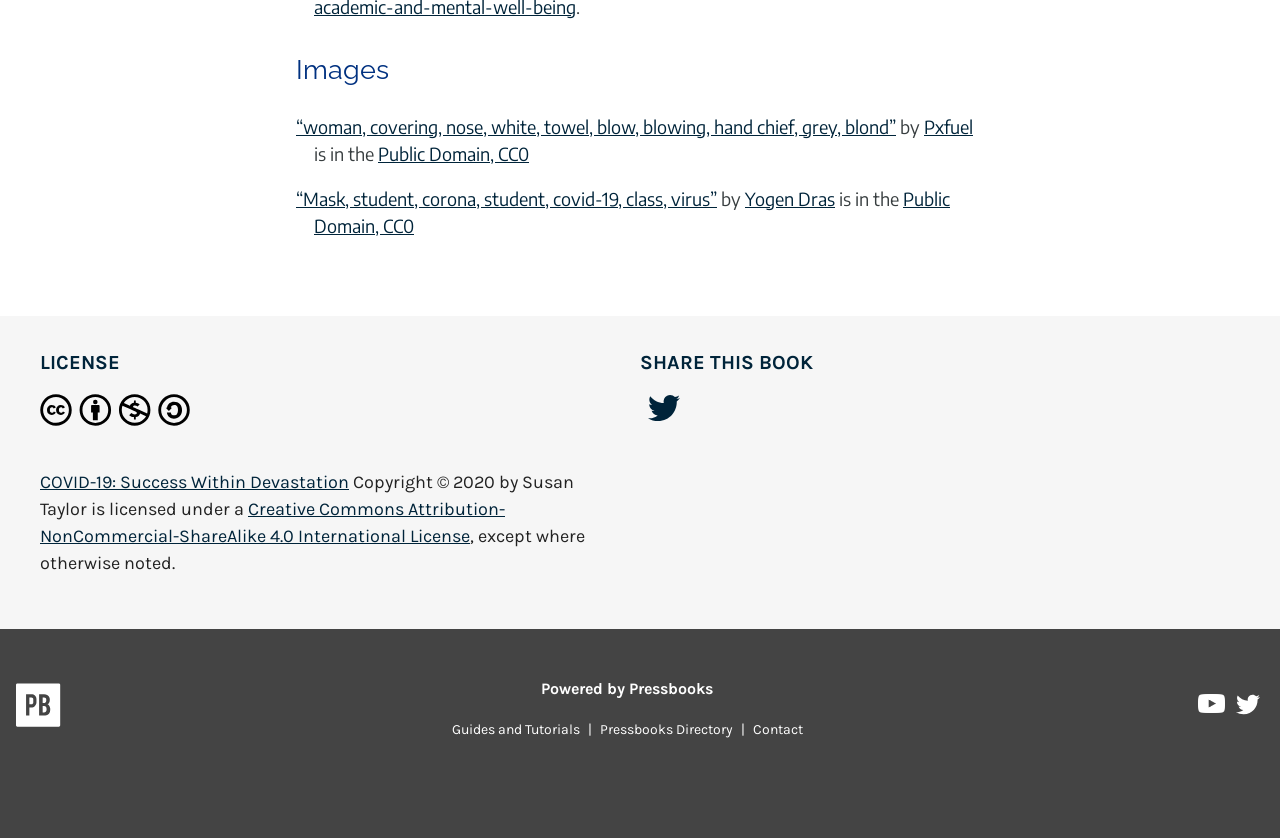Refer to the screenshot and give an in-depth answer to this question: What is the license of the book?

I found the license information in the 'LICENSE' section, where it says 'Copyright © 2020 by Susan Taylor' and 'is licensed under a Creative Commons Attribution-NonCommercial-ShareAlike 4.0 International License'.